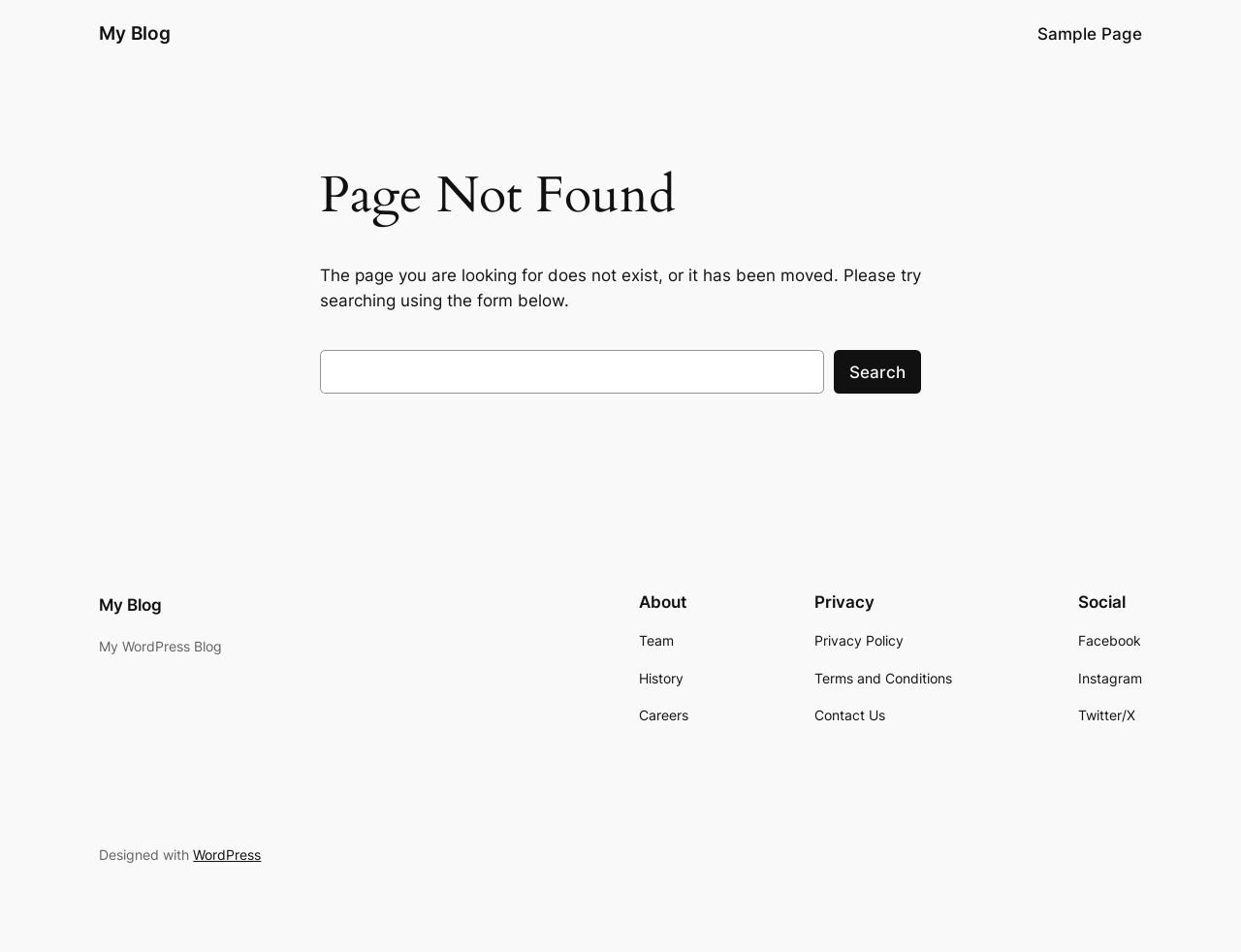What is the purpose of the search box?
Please provide an in-depth and detailed response to the question.

The search box is located below the 'Page Not Found' heading, and it has a 'Search' button next to it. This suggests that the search box is intended for users to search for content within the blog.